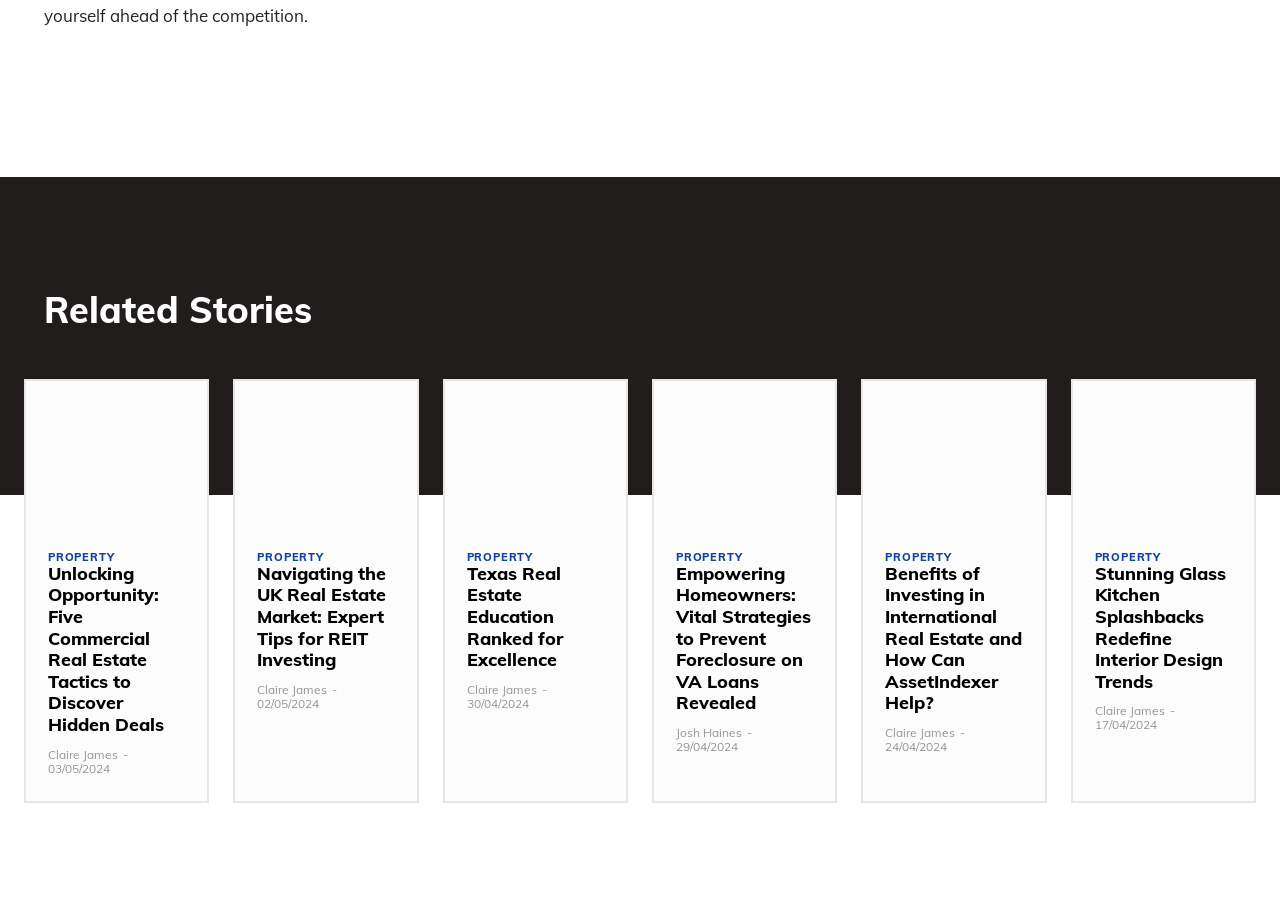Please determine the bounding box coordinates of the element's region to click for the following instruction: "Explore PROPERTY section".

[0.038, 0.601, 0.089, 0.613]